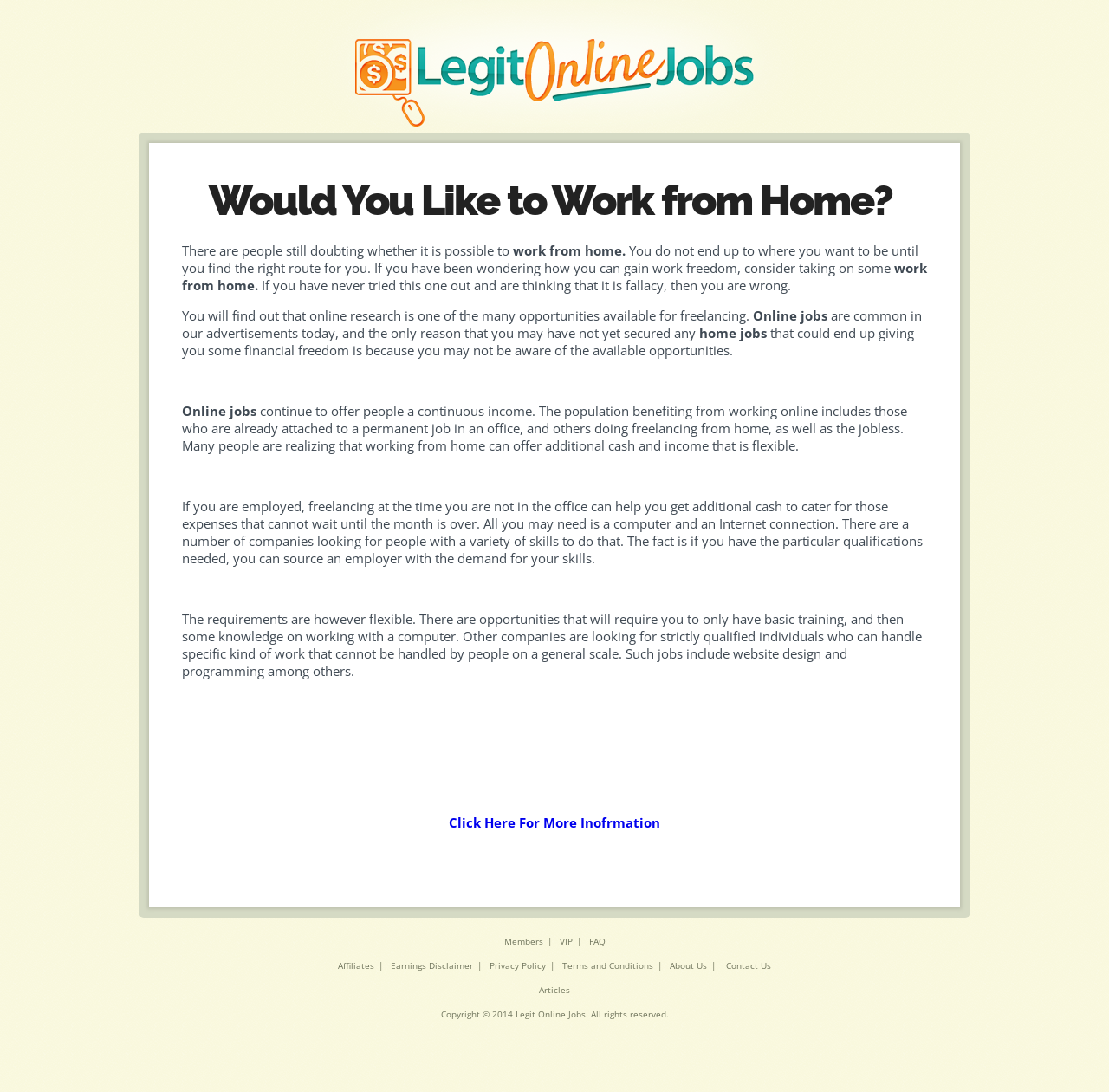Can you provide the bounding box coordinates for the element that should be clicked to implement the instruction: "Contact 'Contact Us'"?

[0.655, 0.879, 0.695, 0.89]